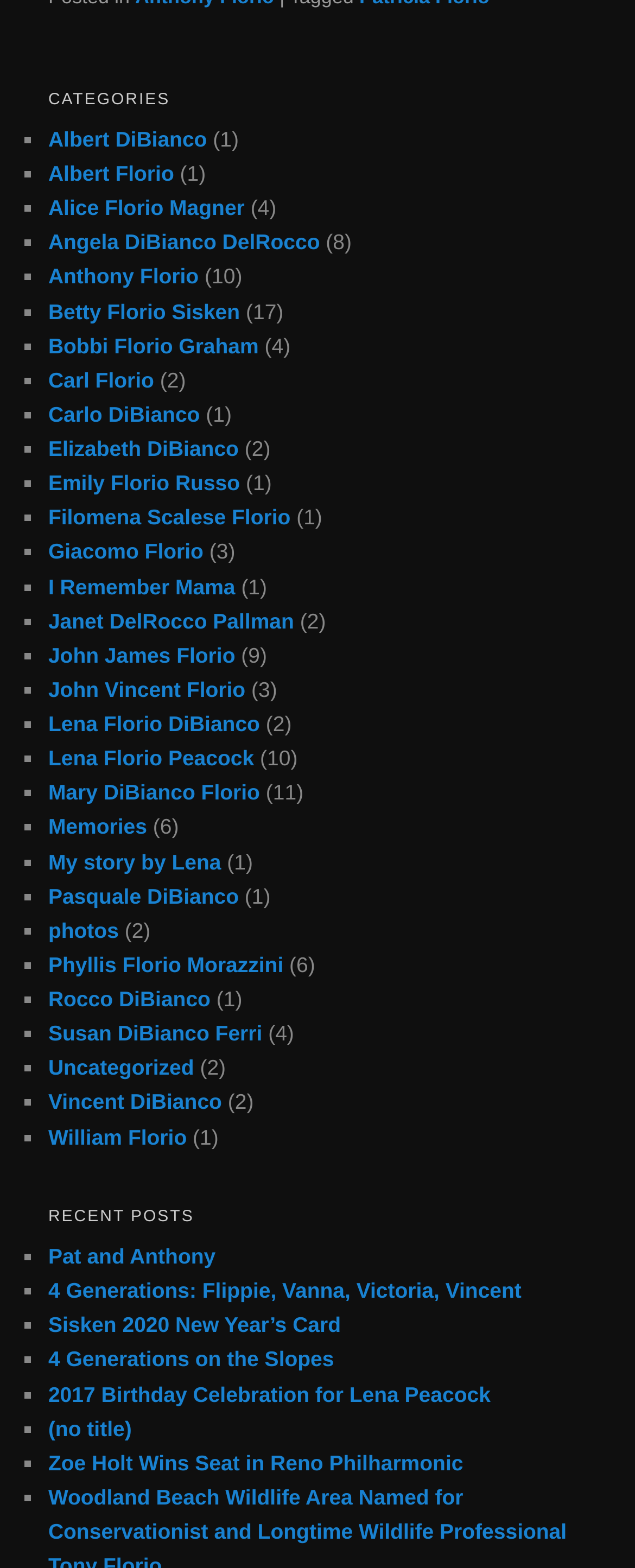Is there a link to a story or memoir?
Answer the question with detailed information derived from the image.

I found a link titled 'My story by Lena' which suggests that it is a personal story or memoir written by Lena Florio.